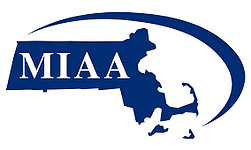Describe the image thoroughly, including all noticeable details.

The image features the Massachusetts Interscholastic Athletic Association (MIAA) logo, prominently displaying the acronym "MIAA" in bold letters. The design includes a silhouette map of the state of Massachusetts, showcasing its distinctive shape, with the text and map rendered in a solid blue color. A curved line sweeps around the map, adding a dynamic element to the logo. This emblem symbolizes the MIAA's commitment to promoting high school athletics and supporting student-athletes across the state.